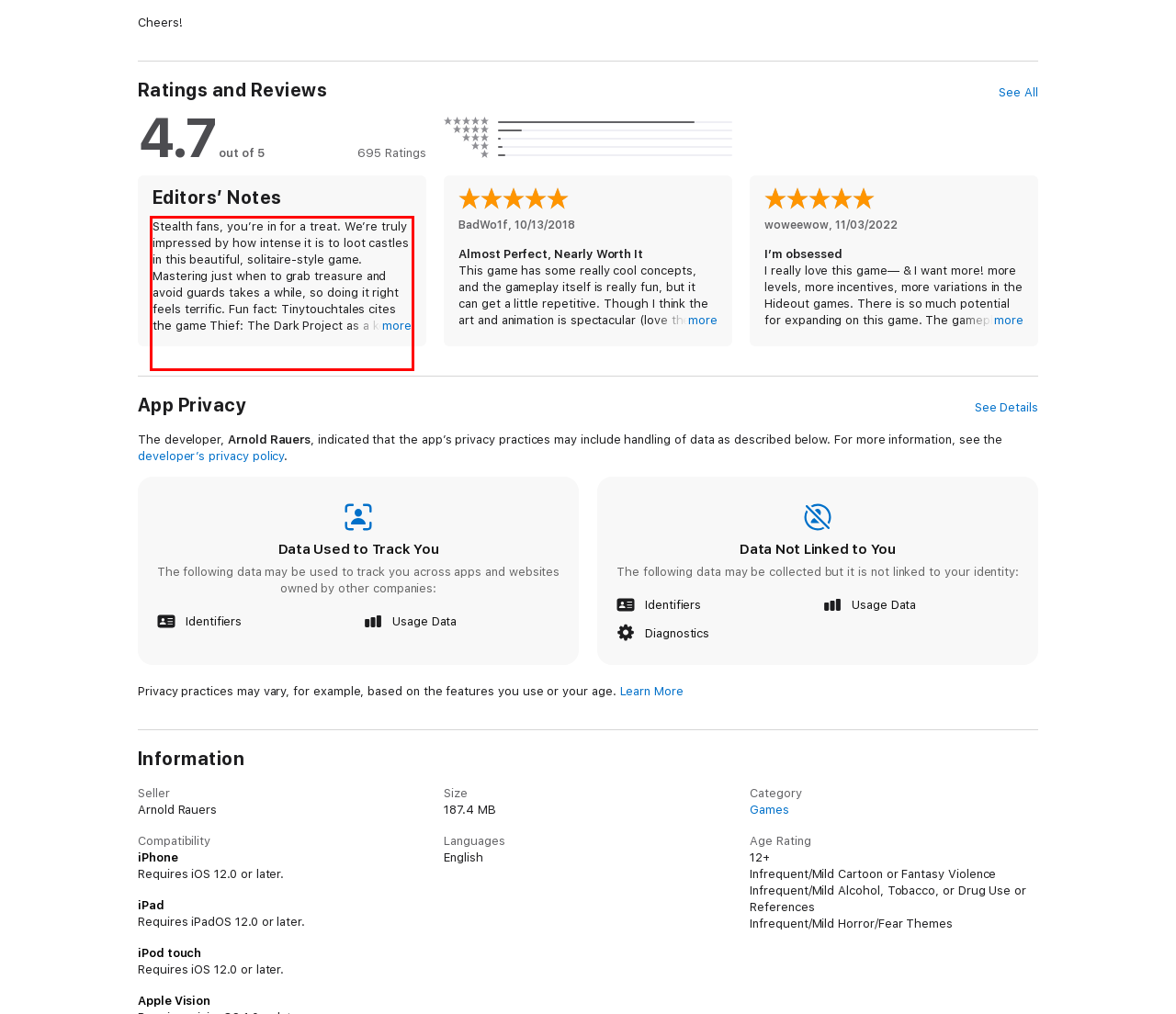Using the provided screenshot of a webpage, recognize and generate the text found within the red rectangle bounding box.

Stealth fans, you’re in for a treat. We’re truly impressed by how intense it is to loot castles in this beautiful, solitaire-style game. Mastering just when to grab treasure and avoid guards takes a while, so doing it right feels terrific. Fun fact: Tinytouchtales cites the game Thief: The Dark Project as a key inspiration—and they really did capture the vibe of that classic sneak-fest.